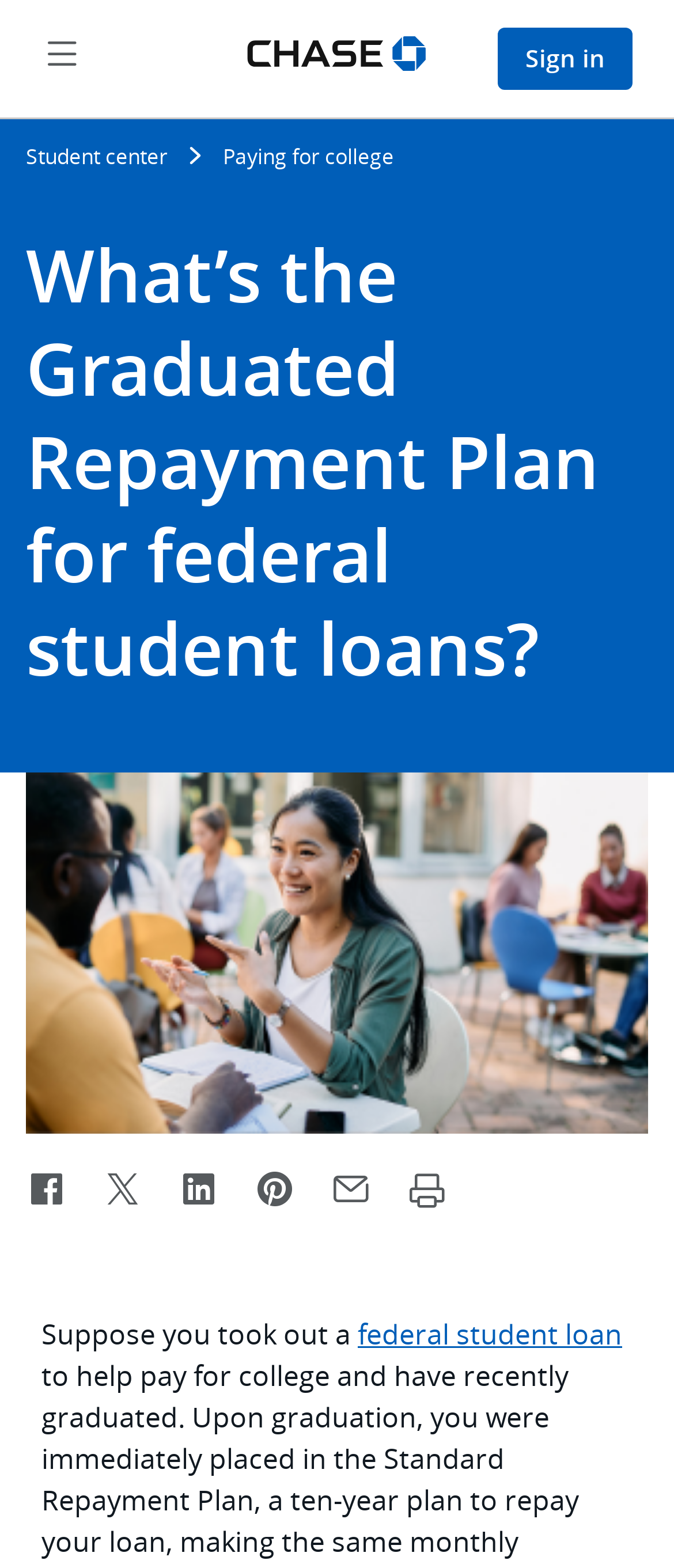What type of loan is mentioned in the article?
Please provide an in-depth and detailed response to the question.

I found a link element with the text 'federal student loan' in the article, which suggests that the type of loan being discussed is a federal student loan.